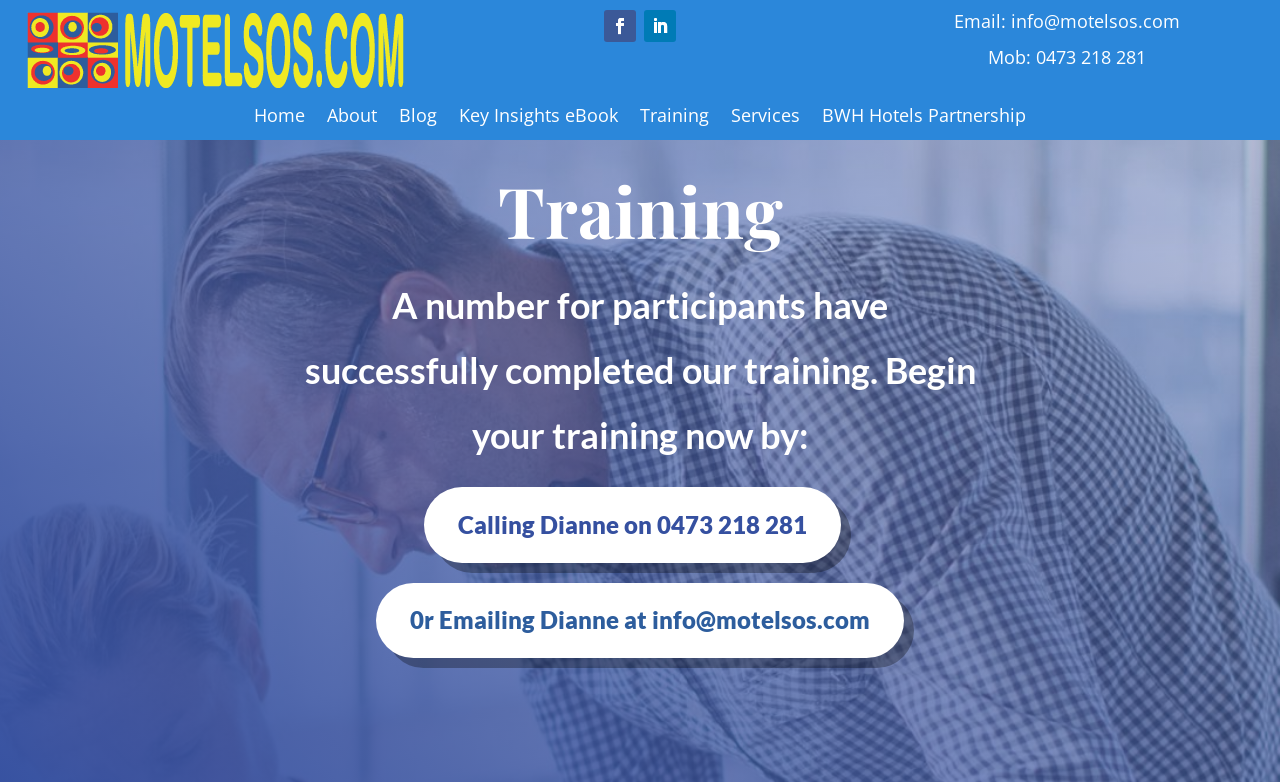Given the description of a UI element: "Mob: 0473 218 281", identify the bounding box coordinates of the matching element in the webpage screenshot.

[0.772, 0.058, 0.895, 0.088]